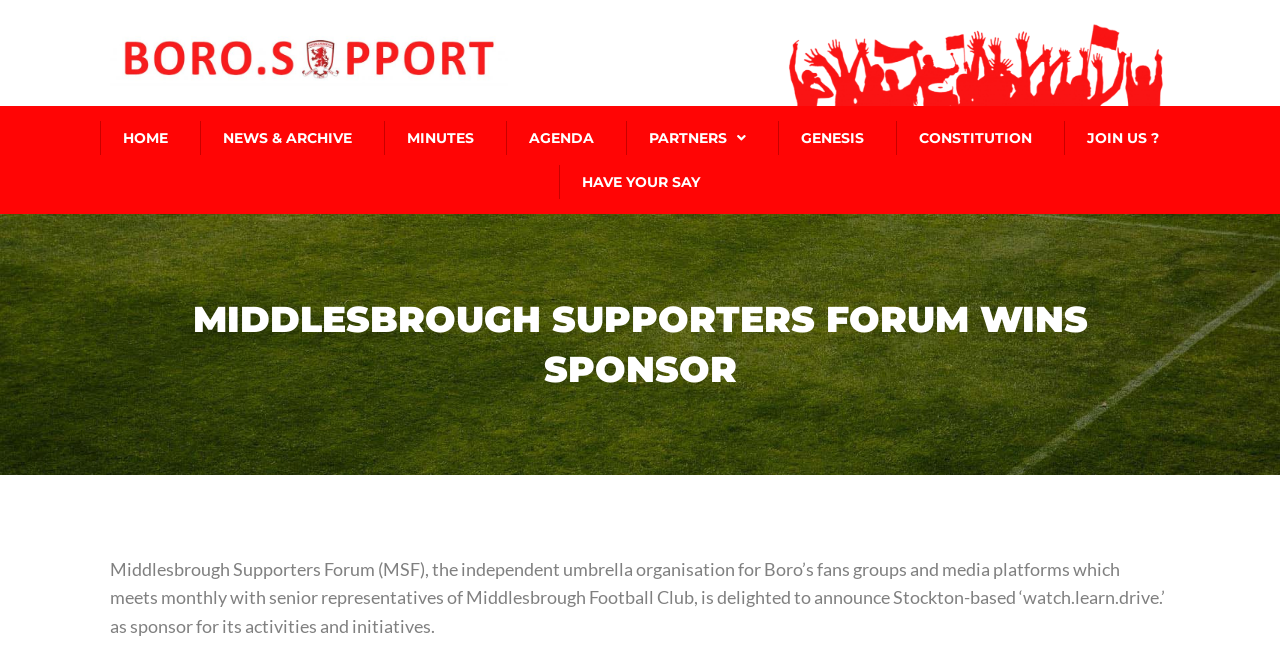What is the location of the image 'fans'?
Using the visual information from the image, give a one-word or short-phrase answer.

Top-right corner